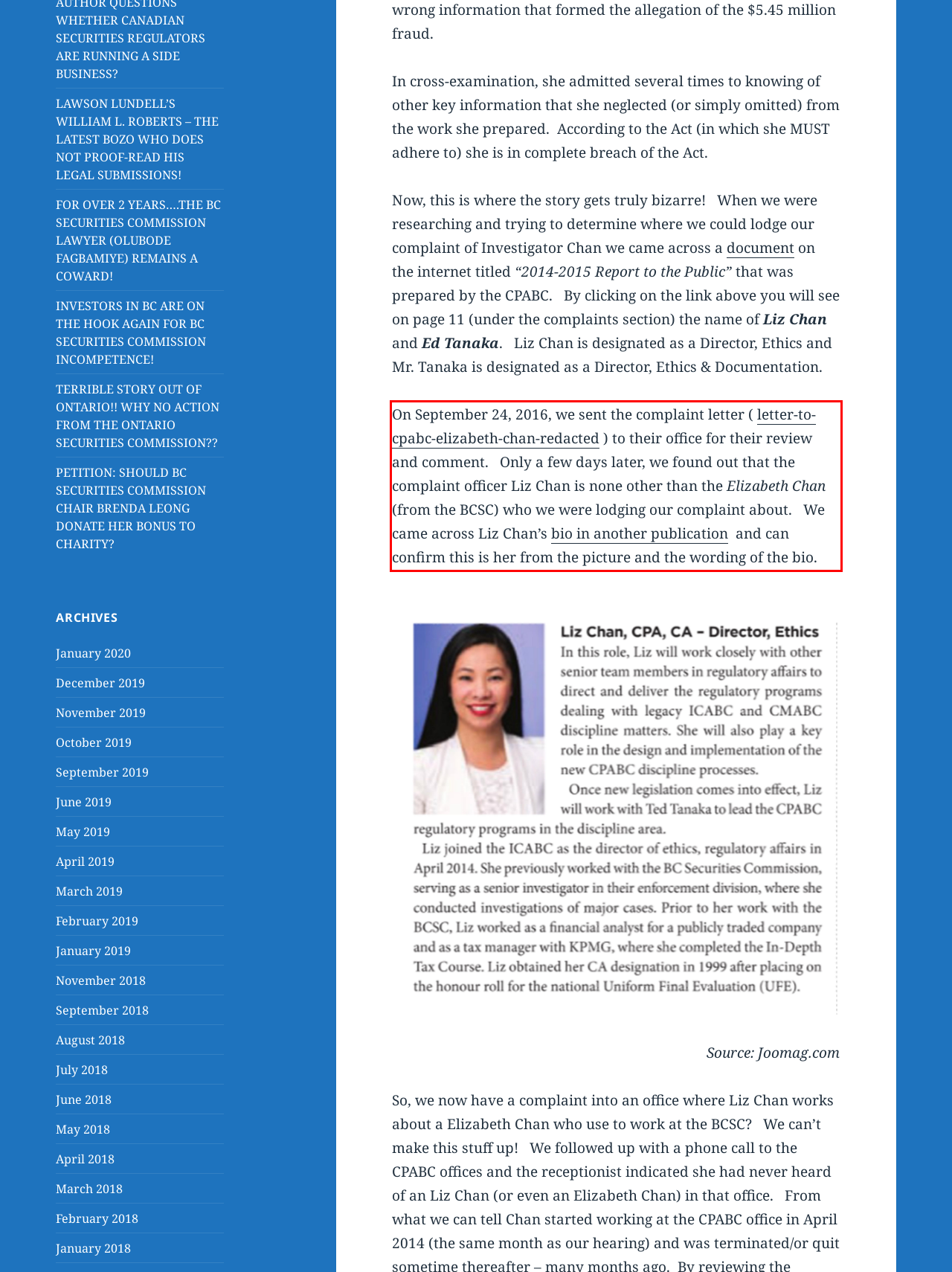You are looking at a screenshot of a webpage with a red rectangle bounding box. Use OCR to identify and extract the text content found inside this red bounding box.

On September 24, 2016, we sent the complaint letter ( letter-to-cpabc-elizabeth-chan-redacted ) to their office for their review and comment. Only a few days later, we found out that the complaint officer Liz Chan is none other than the Elizabeth Chan (from the BCSC) who we were lodging our complaint about. We came across Liz Chan’s bio in another publication and can confirm this is her from the picture and the wording of the bio.